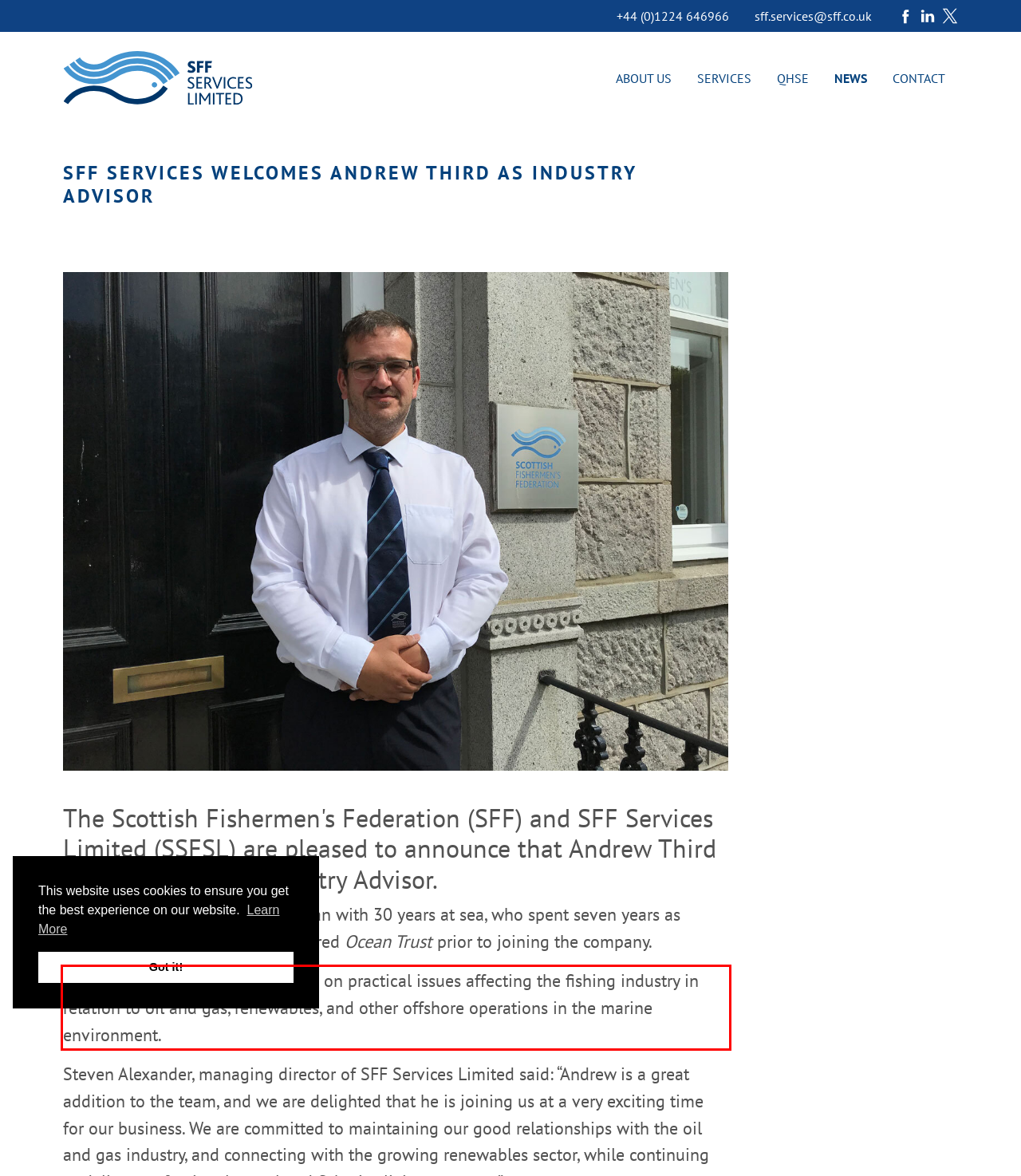In the screenshot of the webpage, find the red bounding box and perform OCR to obtain the text content restricted within this red bounding box.

In his new role, Andrew will advise on practical issues affecting the fishing industry in relation to oil and gas, renewables, and other offshore operations in the marine environment.